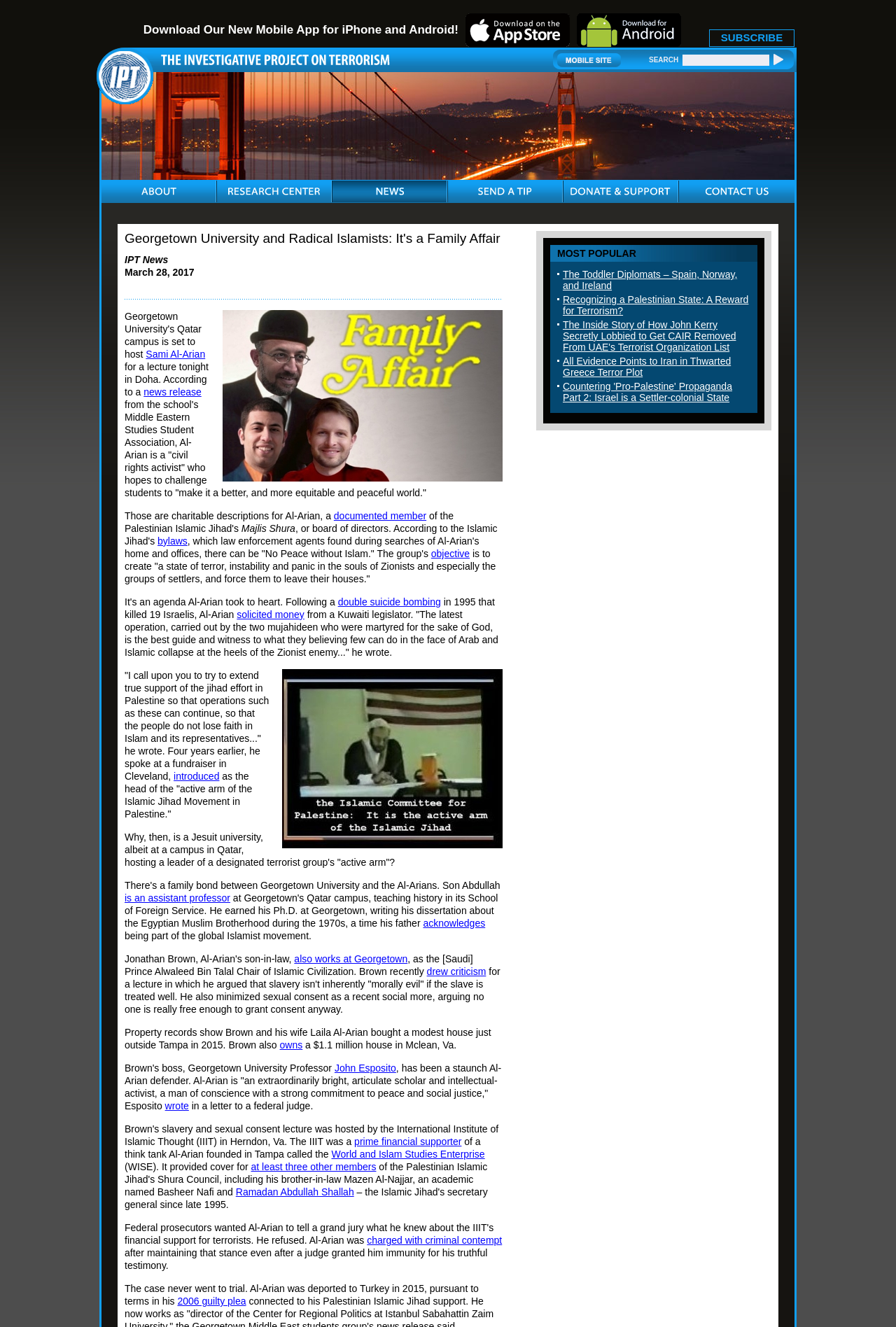Locate the bounding box coordinates of the segment that needs to be clicked to meet this instruction: "Click on Sami Al-Arian".

[0.163, 0.263, 0.229, 0.271]